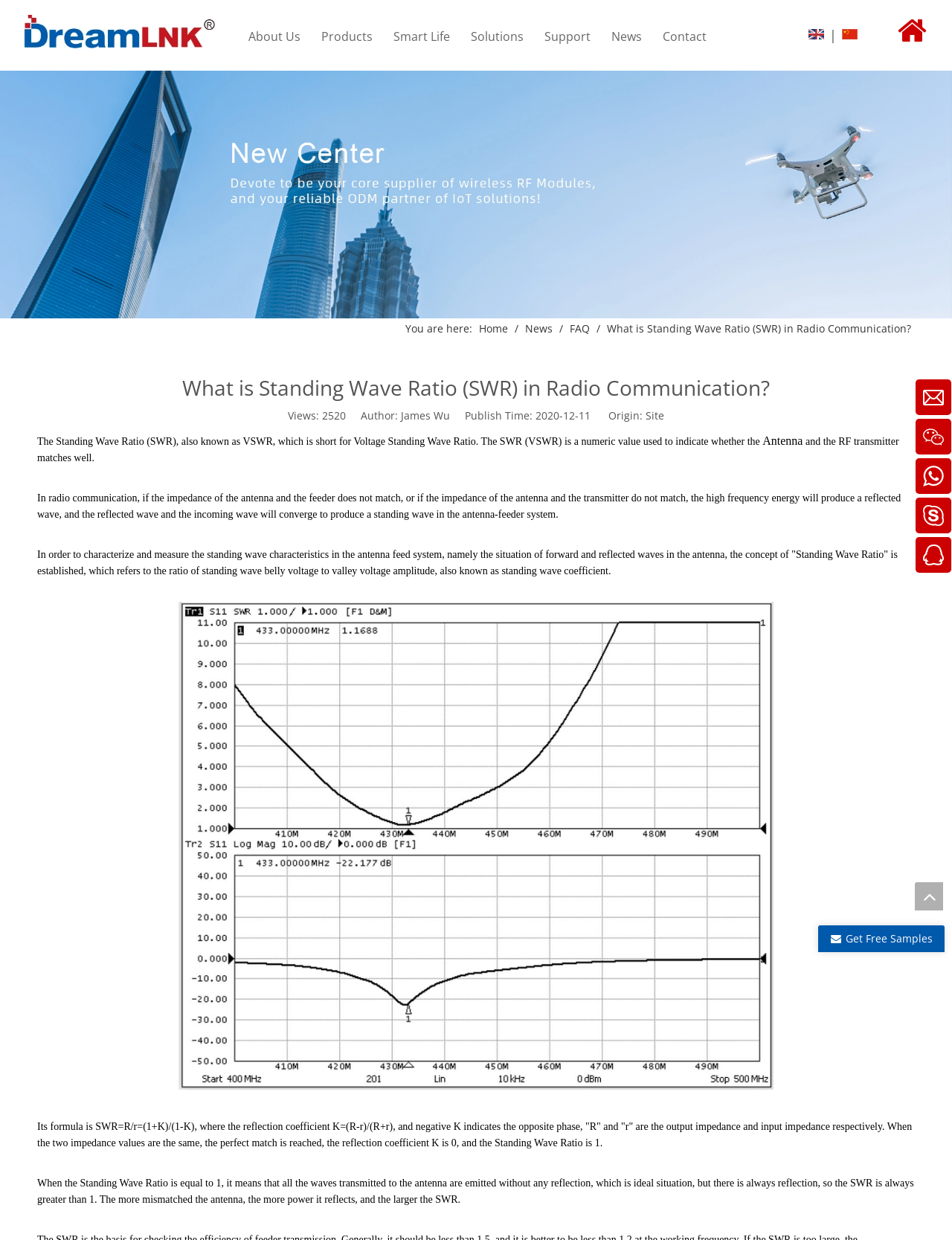What is the name of the company in the top-left corner?
Based on the visual information, provide a detailed and comprehensive answer.

By looking at the top-left corner of the webpage, I can see a logo and a text 'DreamLNK - RF Module Supplier', which indicates that the company name is DreamLNK.